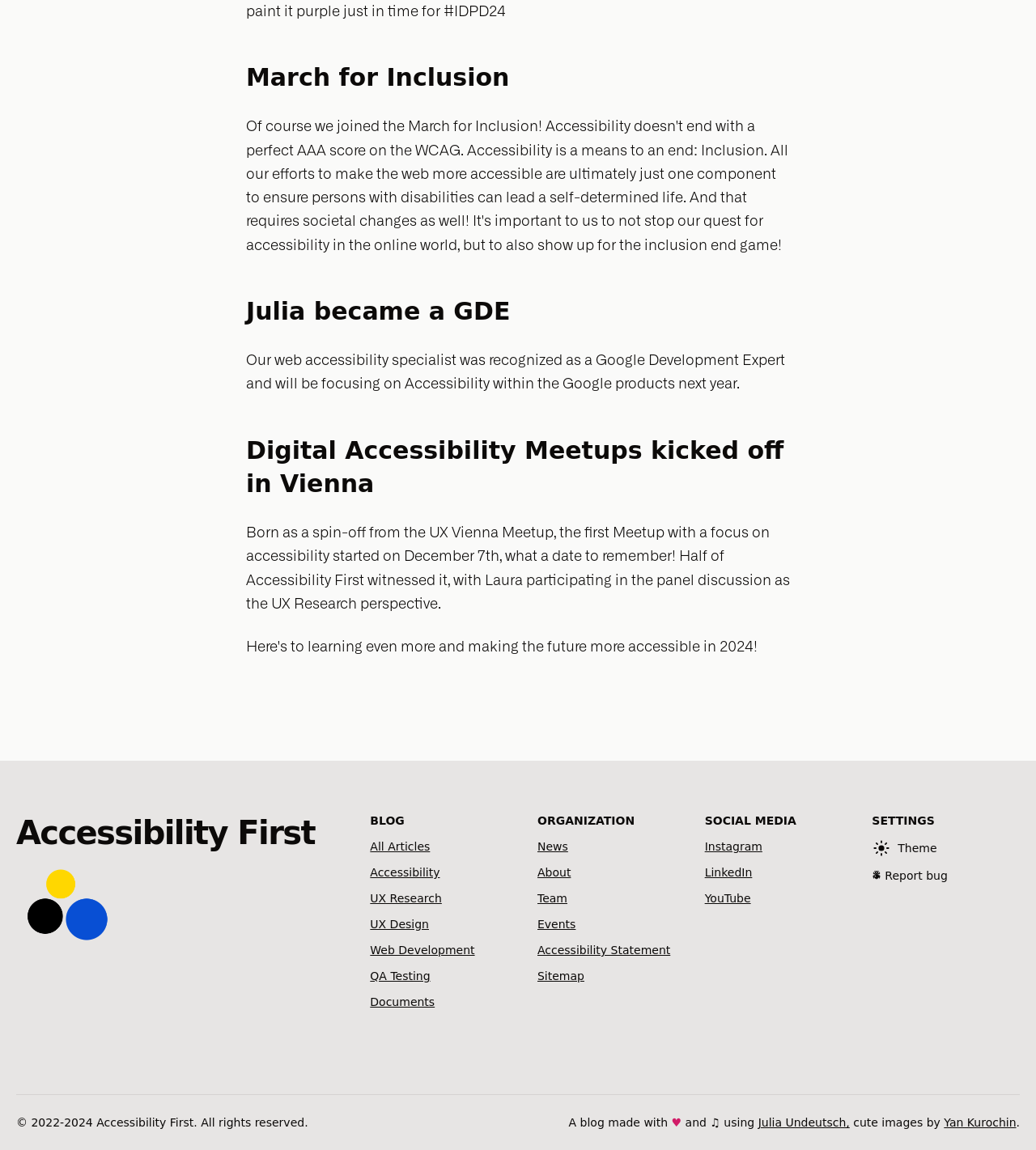Using the information shown in the image, answer the question with as much detail as possible: How many categories are there in the blog section?

I found the answer by looking at the blog section of the webpage, where I saw links 'All Articles', 'Accessibility', 'UX Research', 'UX Design', 'Web Development', and 'QA Testing', which are the categories of the blog.